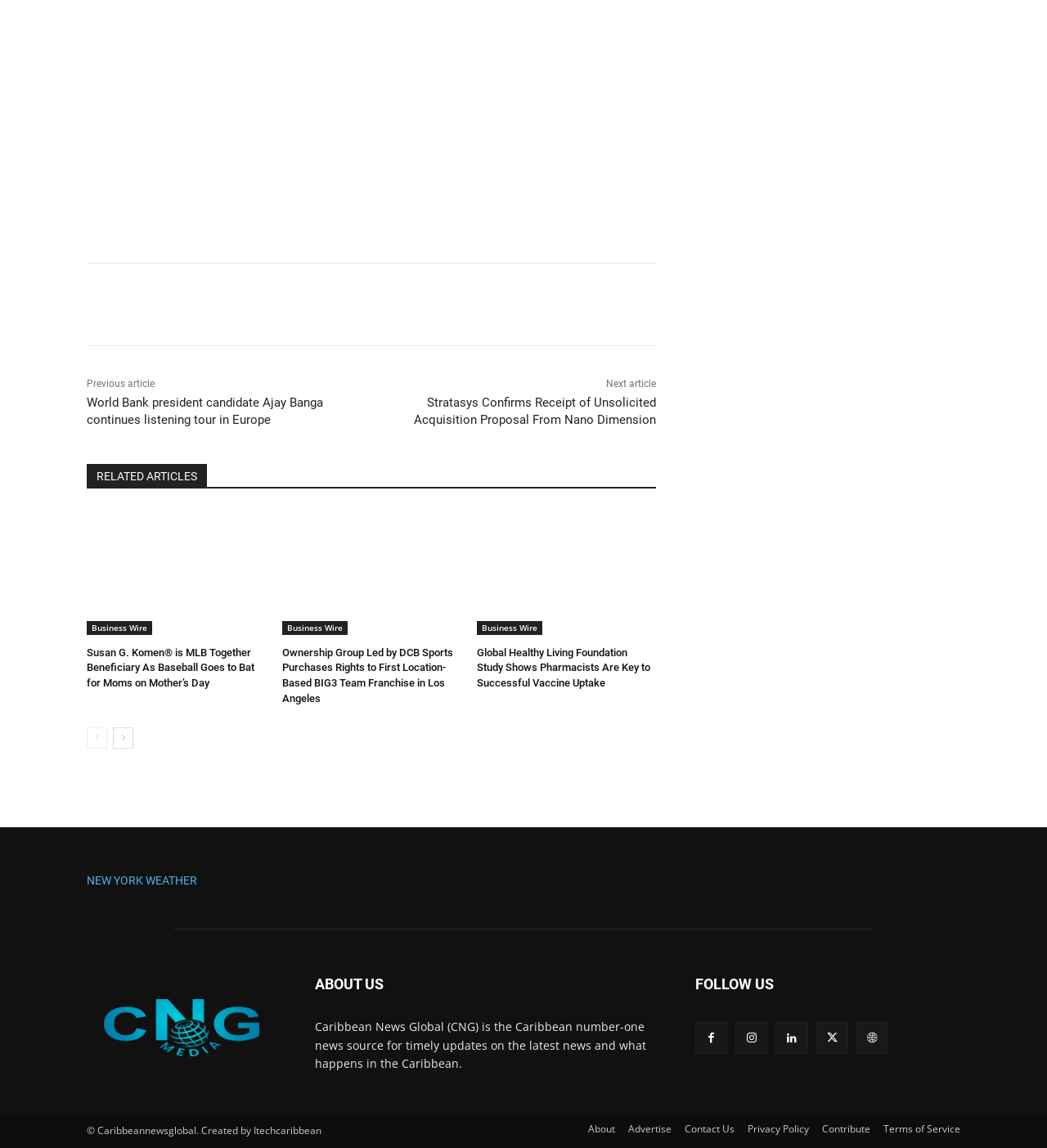Determine the coordinates of the bounding box that should be clicked to complete the instruction: "Go to next page". The coordinates should be represented by four float numbers between 0 and 1: [left, top, right, bottom].

[0.108, 0.633, 0.127, 0.651]